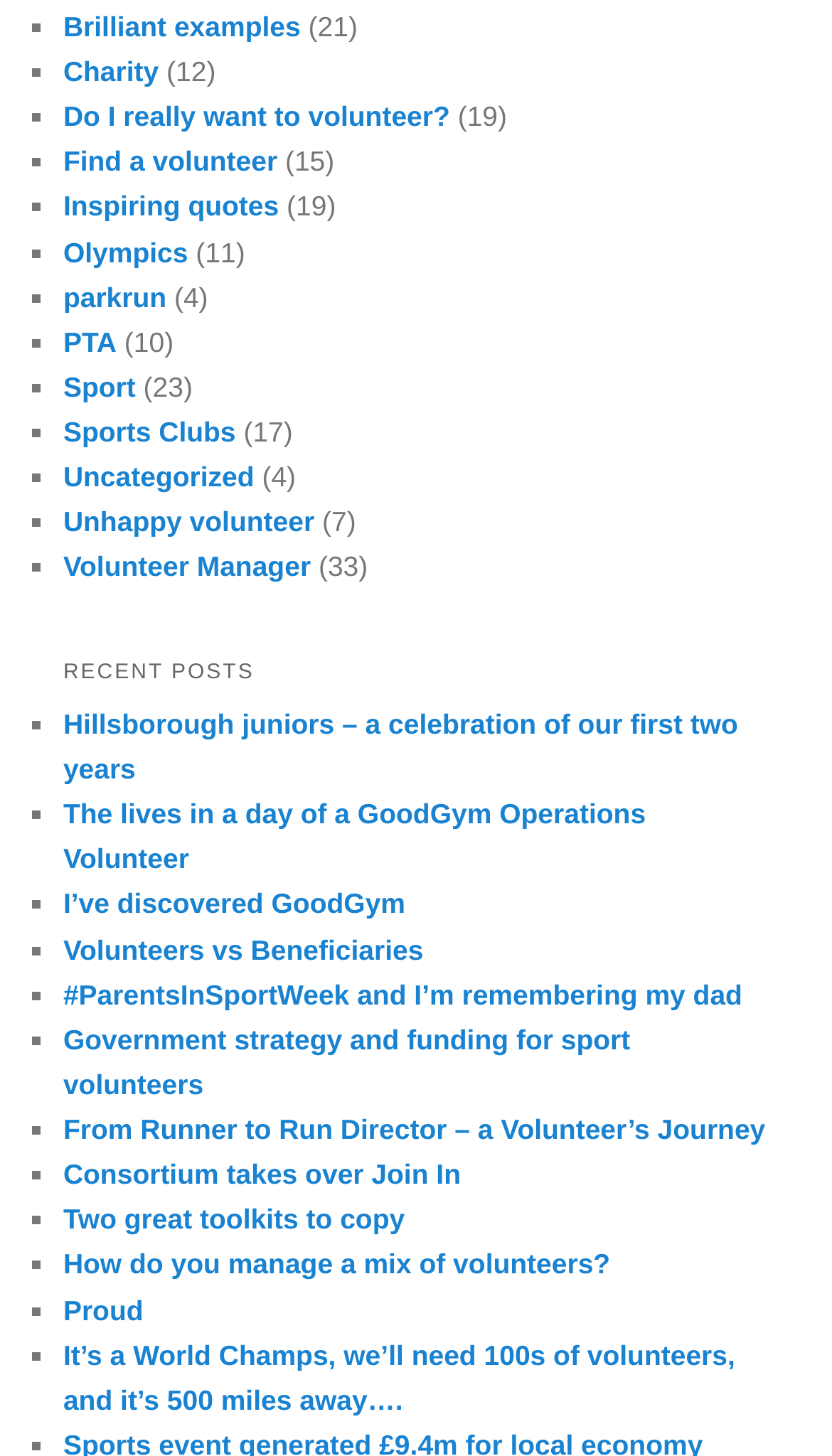Identify the bounding box coordinates of the region that needs to be clicked to carry out this instruction: "Read 'Hillsborough juniors – a celebration of our first two years'". Provide these coordinates as four float numbers ranging from 0 to 1, i.e., [left, top, right, bottom].

[0.076, 0.486, 0.887, 0.539]